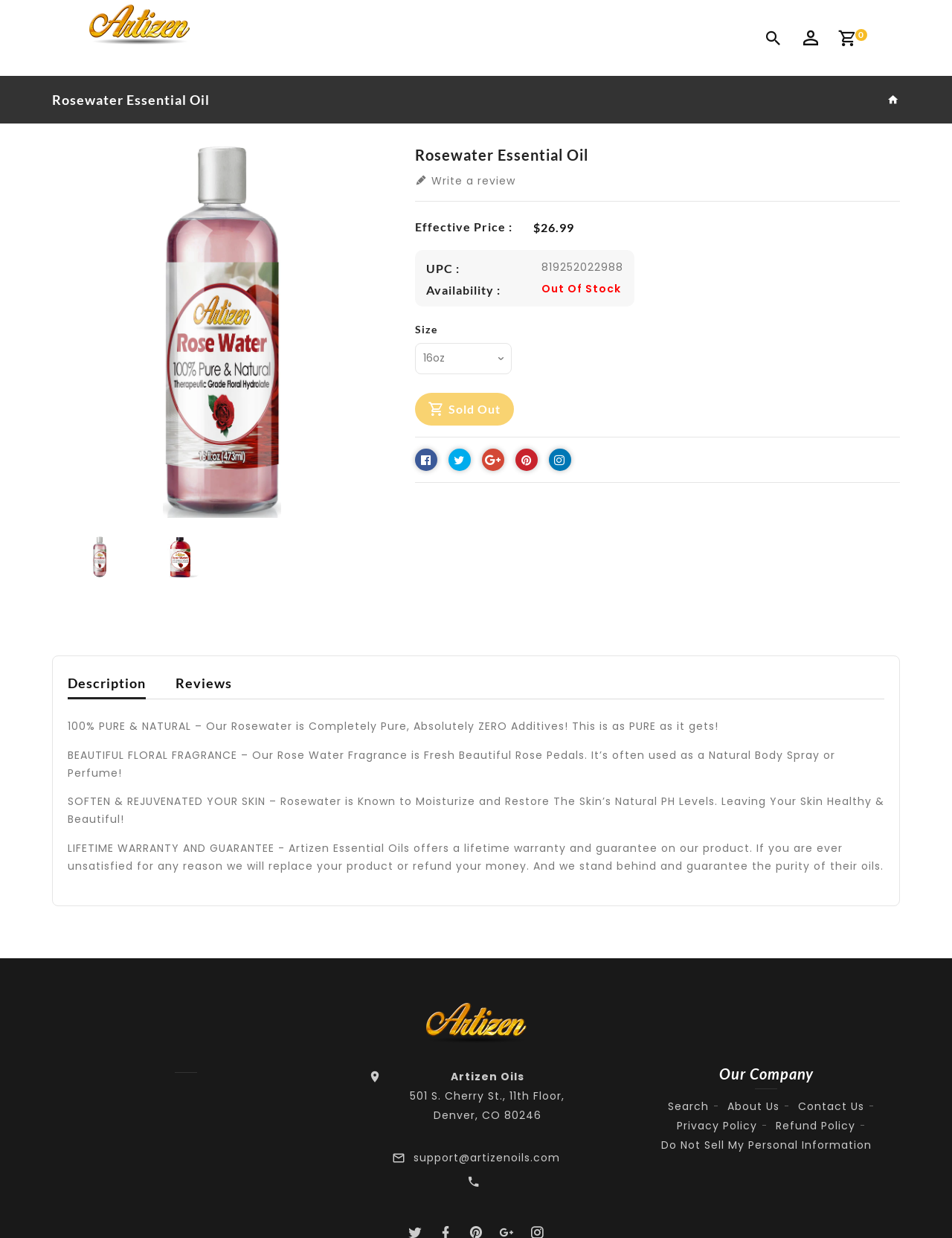Please respond in a single word or phrase: 
What is the product name?

Rosewater Essential Oil